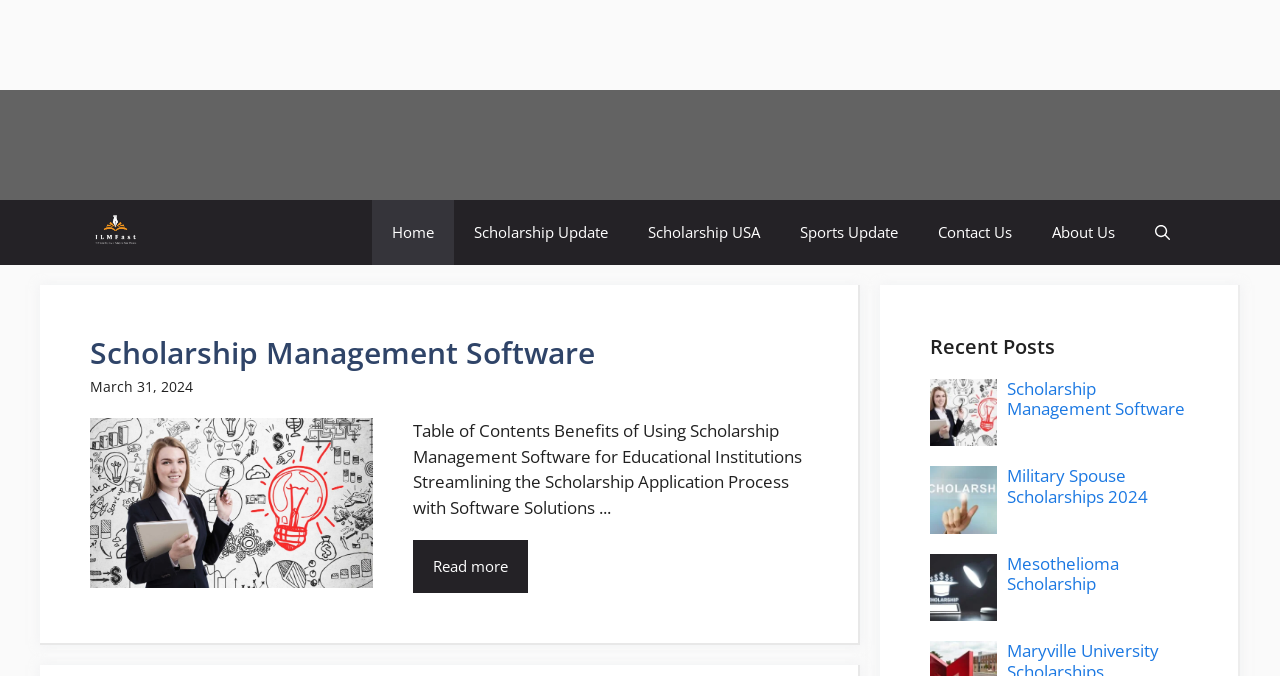Find and provide the bounding box coordinates for the UI element described with: "Military Spouse Scholarships 2024".

[0.787, 0.687, 0.897, 0.751]